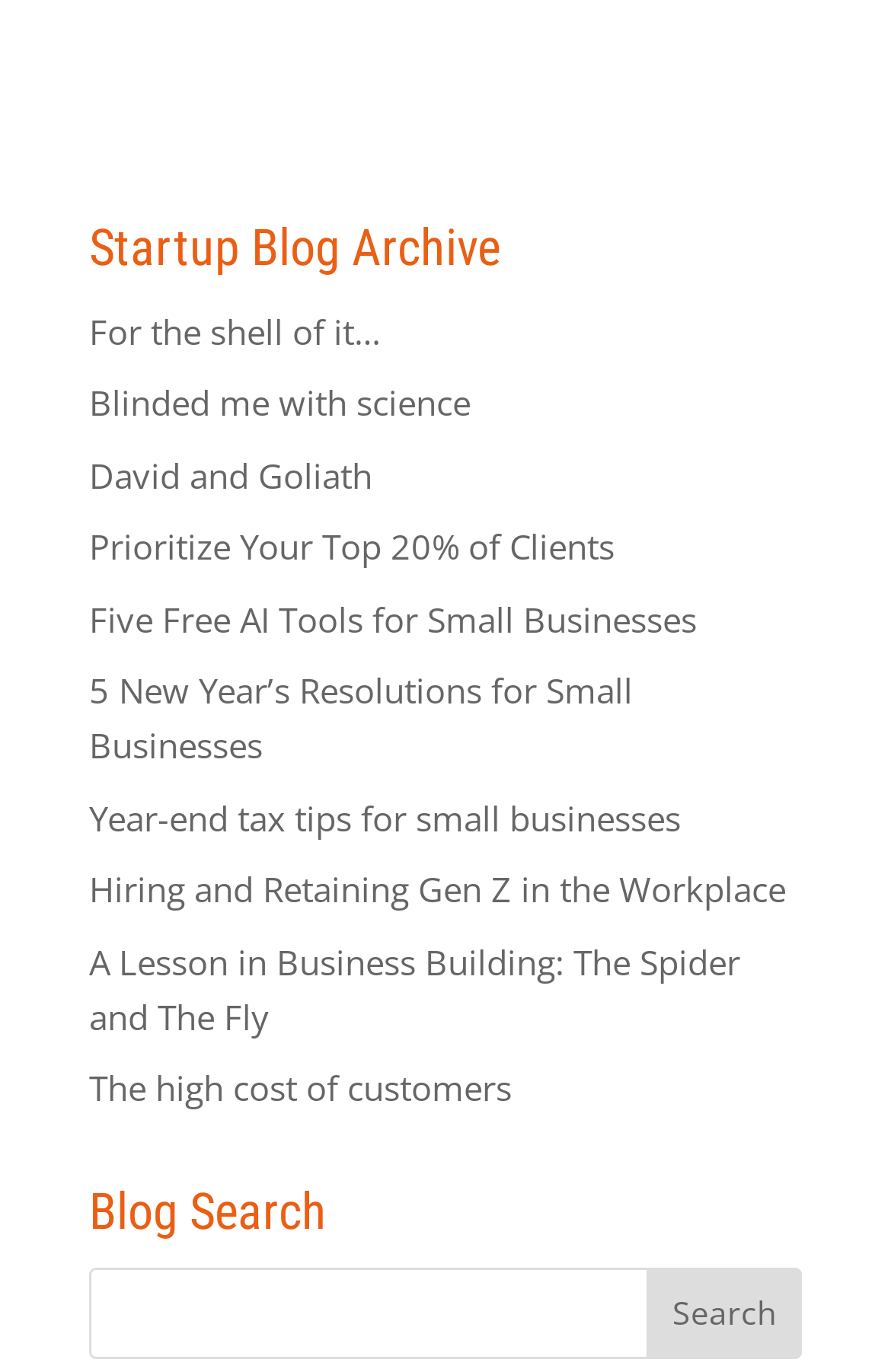Given the webpage screenshot, identify the bounding box of the UI element that matches this description: "name="s"".

[0.1, 0.923, 0.9, 0.99]